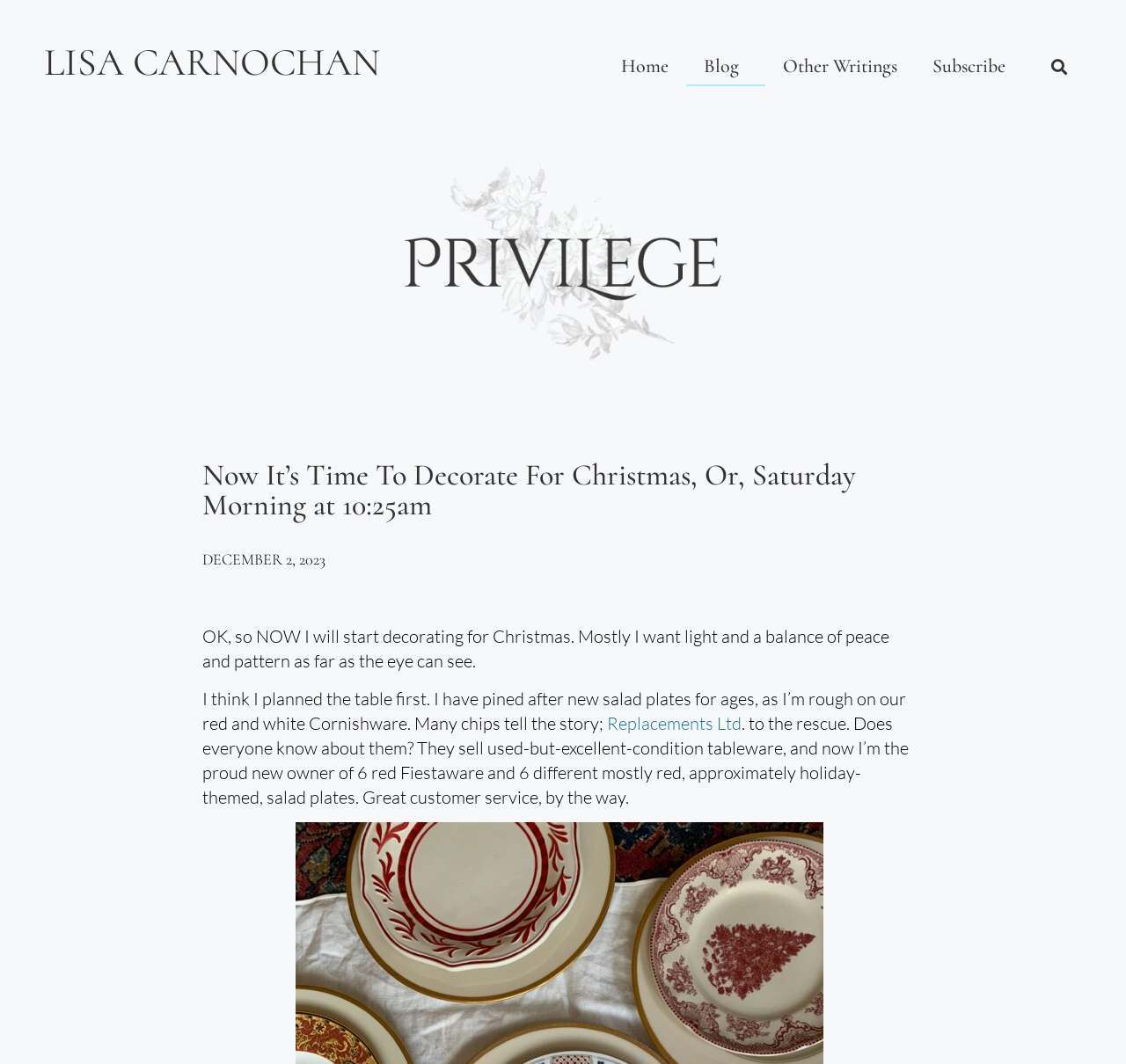What is the name of the website or blog?
Carefully analyze the image and provide a thorough answer to the question.

The name of the website or blog is mentioned in the link 'Privilege Blog' which is located at the top of the webpage, and also in the image 'Privilege Blog'.